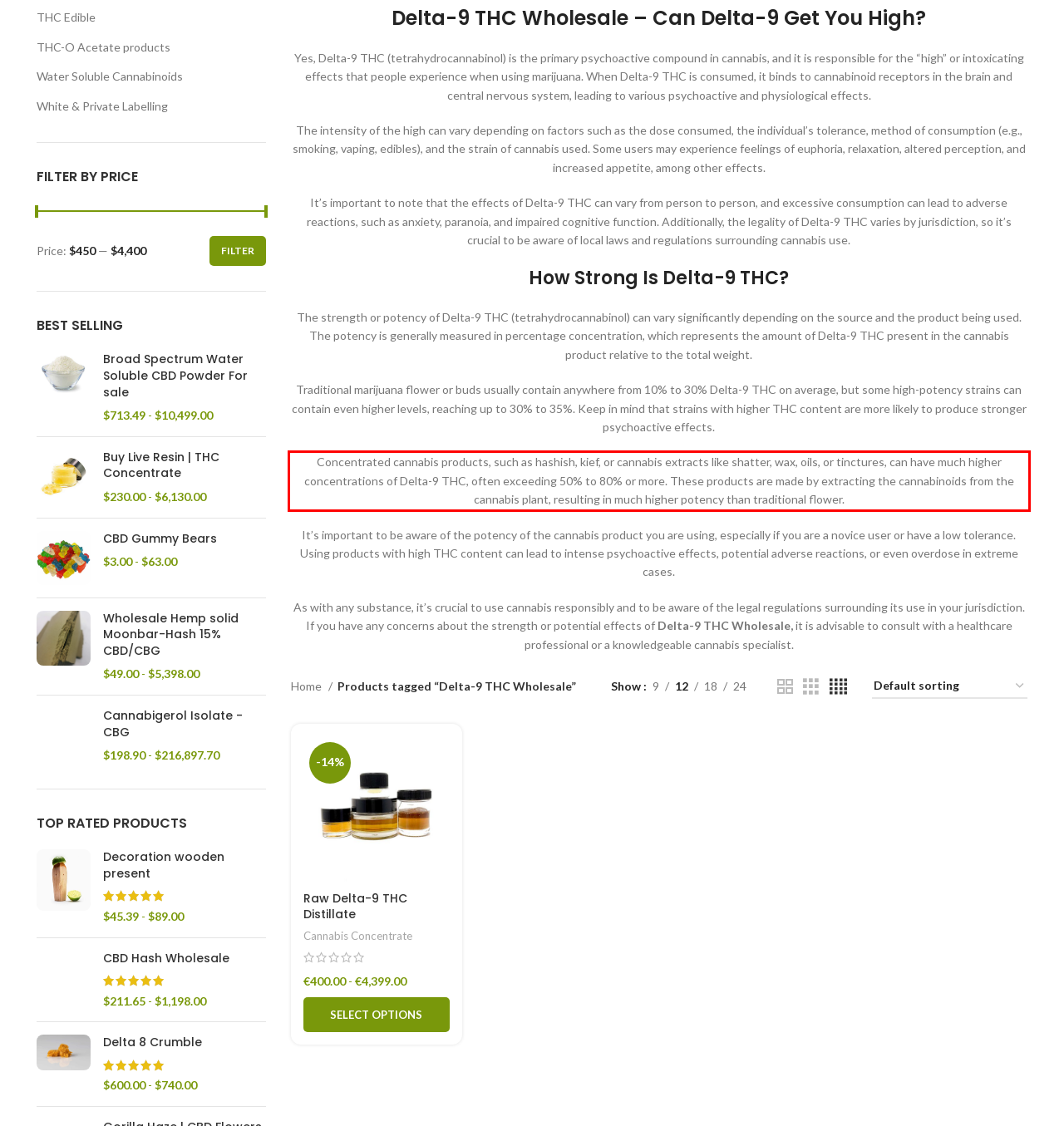Extract and provide the text found inside the red rectangle in the screenshot of the webpage.

Concentrated cannabis products, such as hashish, kief, or cannabis extracts like shatter, wax, oils, or tinctures, can have much higher concentrations of Delta-9 THC, often exceeding 50% to 80% or more. These products are made by extracting the cannabinoids from the cannabis plant, resulting in much higher potency than traditional flower.